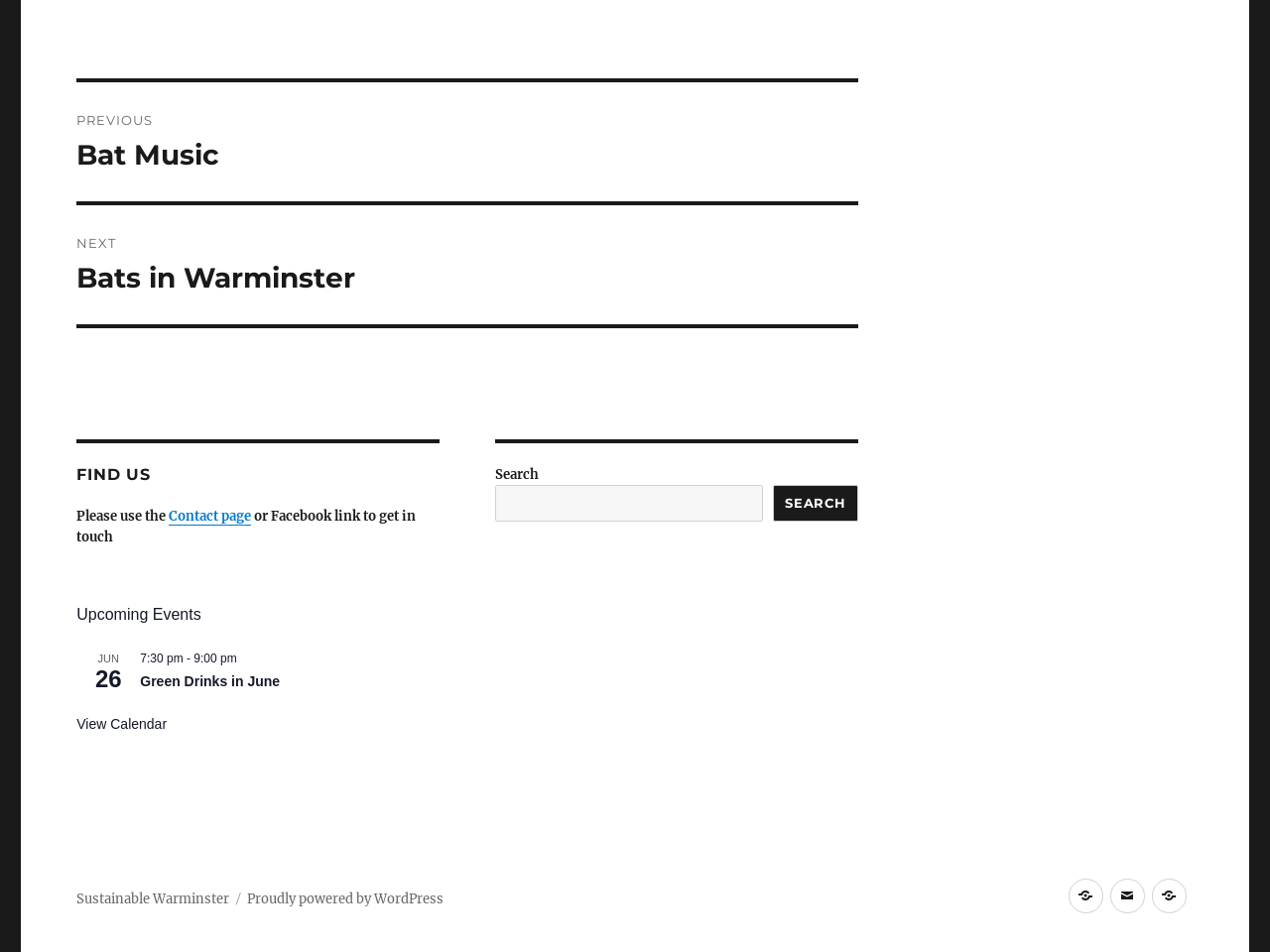Could you provide the bounding box coordinates for the portion of the screen to click to complete this instruction: "Contact us"?

[0.133, 0.533, 0.198, 0.551]